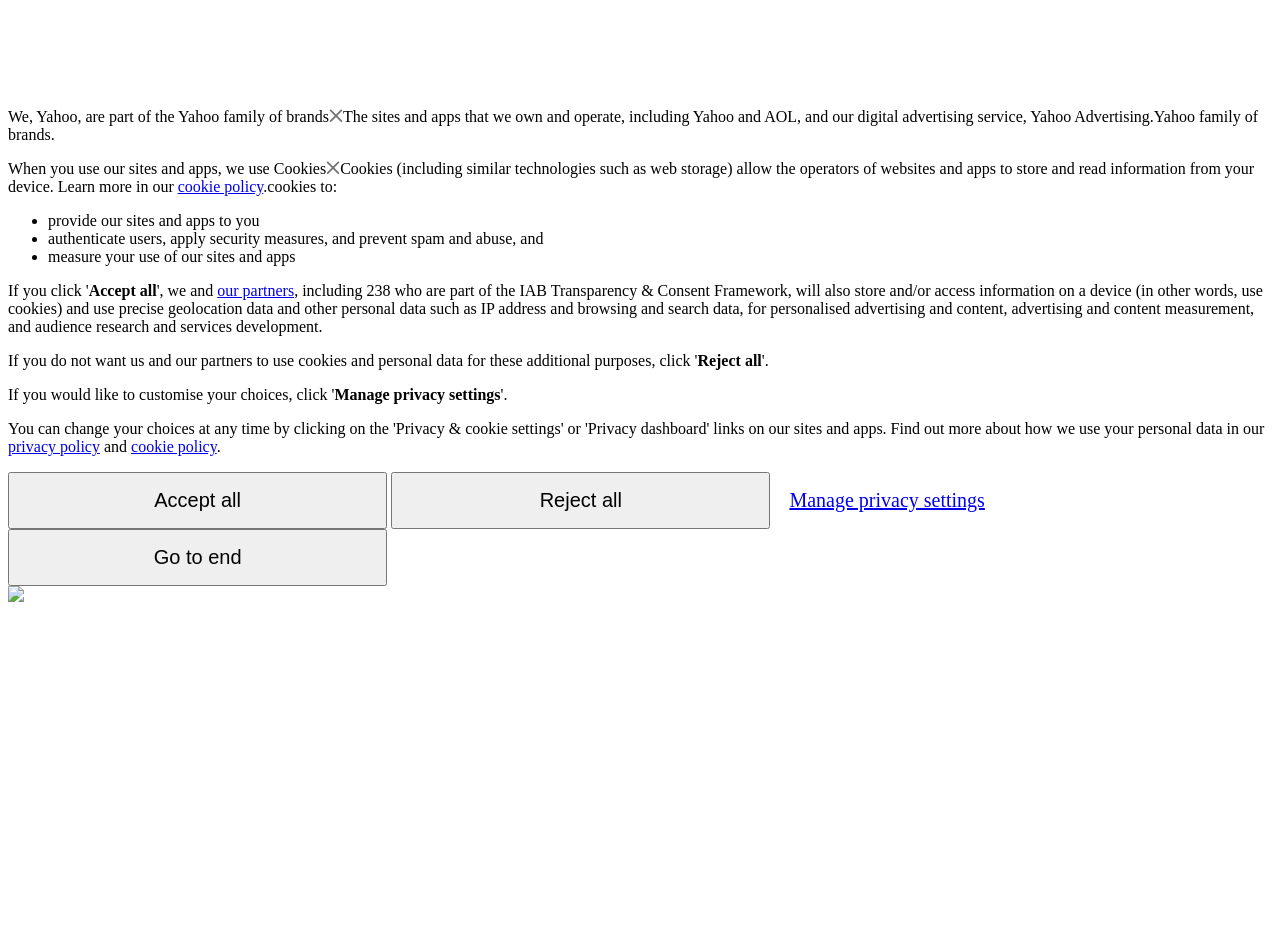Find the bounding box of the UI element described as follows: "cookie policy".

[0.102, 0.468, 0.169, 0.486]